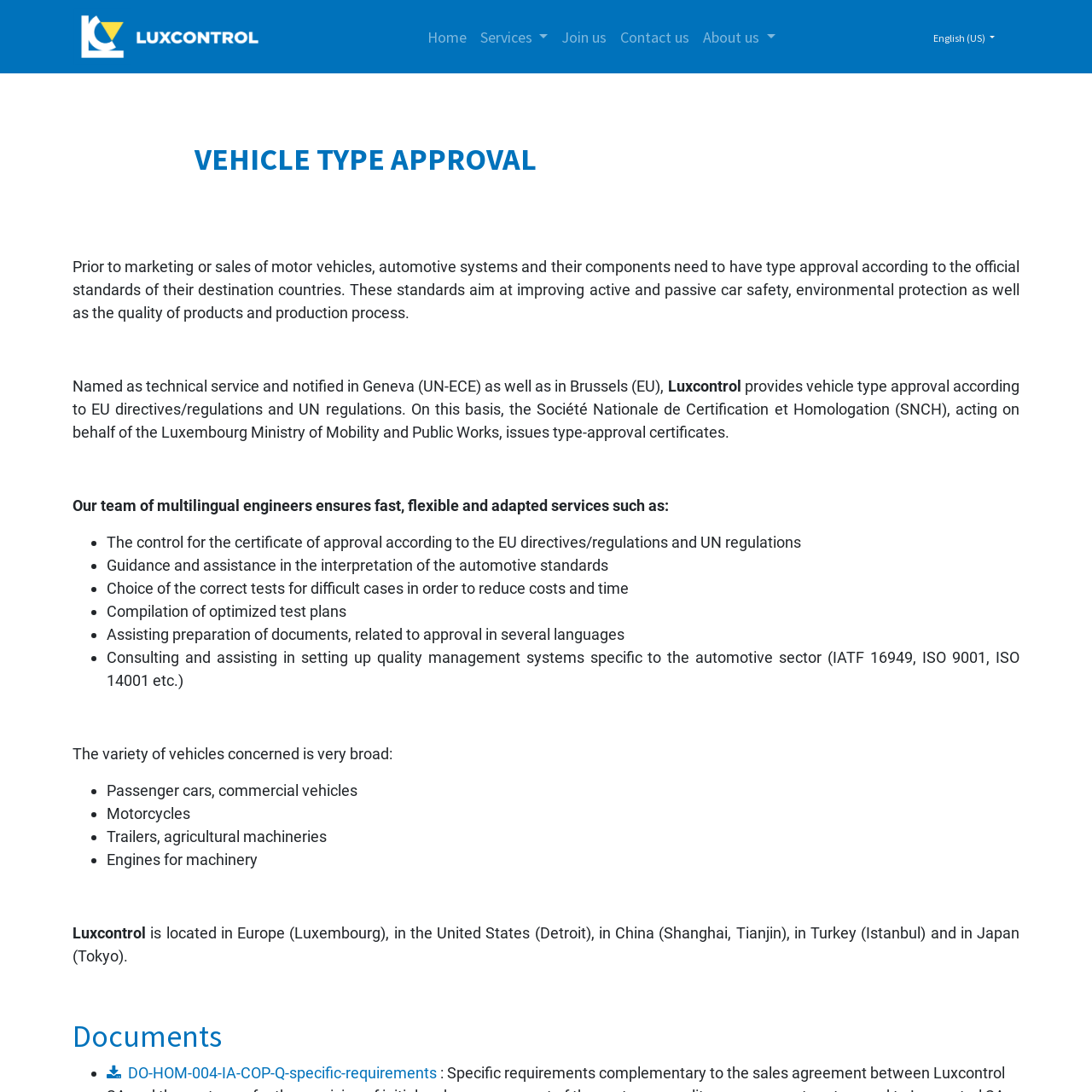Please locate the bounding box coordinates of the element that needs to be clicked to achieve the following instruction: "Select the 'Services' link". The coordinates should be four float numbers between 0 and 1, i.e., [left, top, right, bottom].

[0.433, 0.017, 0.508, 0.05]